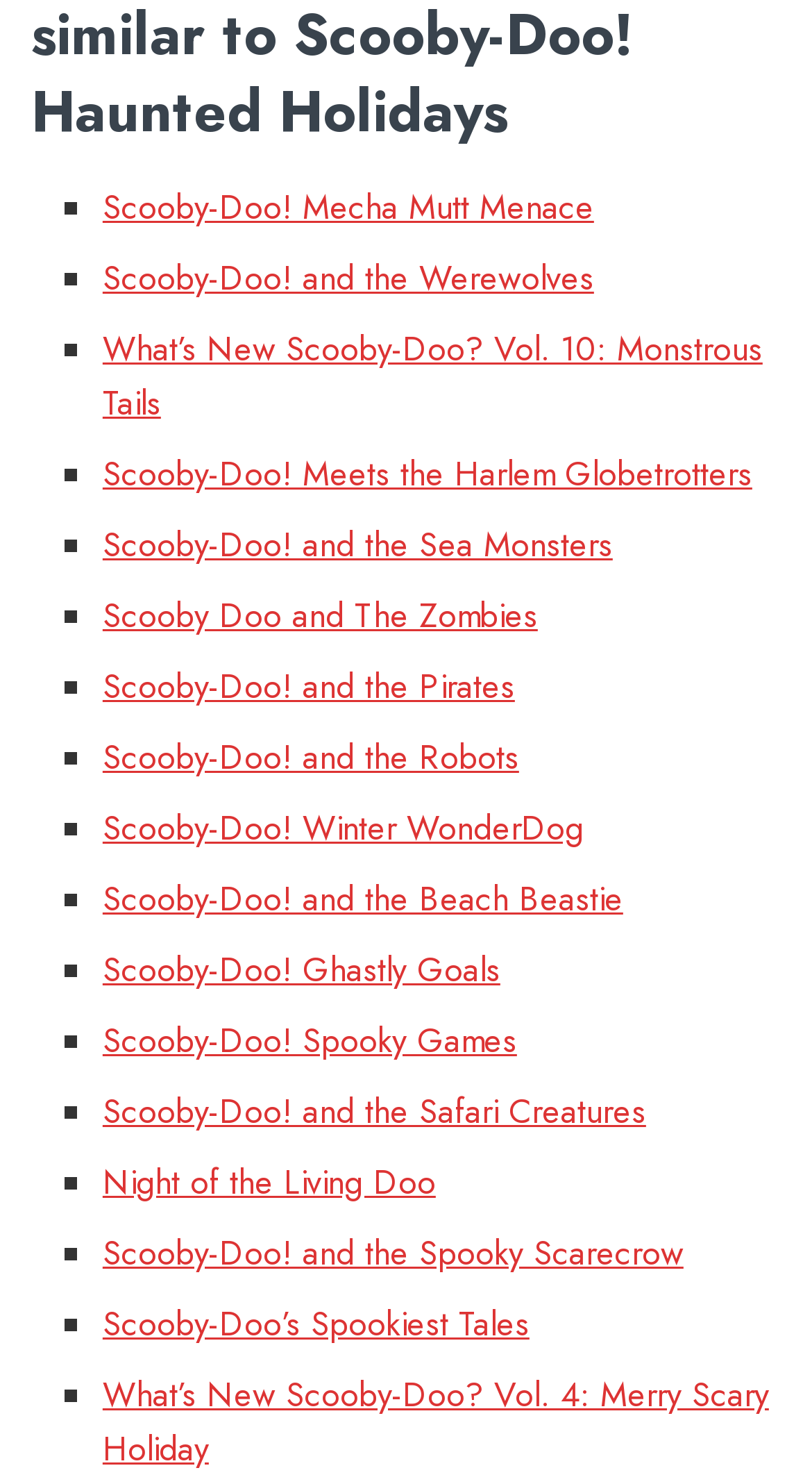Find the bounding box coordinates for the area that should be clicked to accomplish the instruction: "View Scooby-Doo! and the Werewolves".

[0.126, 0.171, 0.731, 0.203]